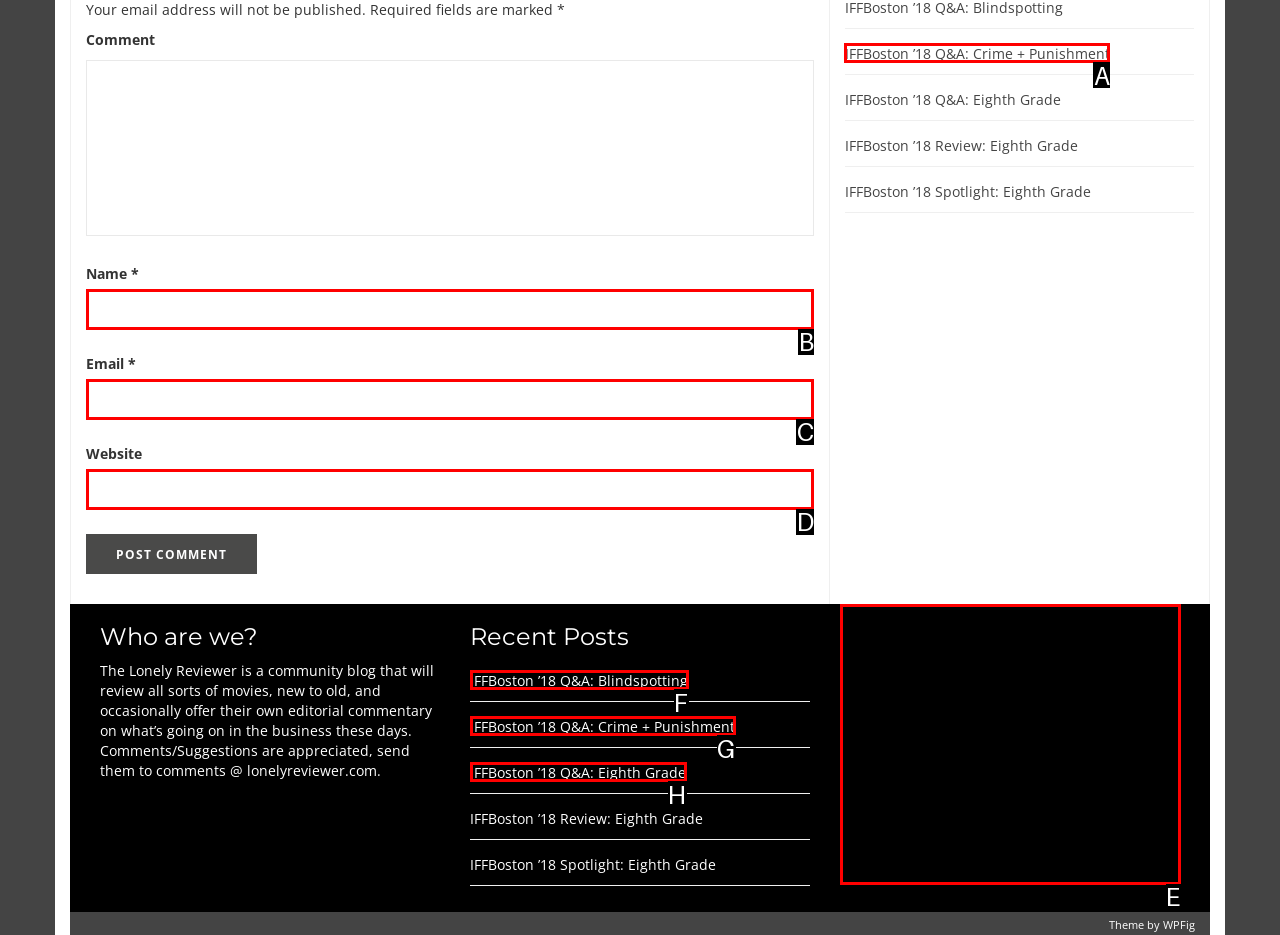Determine which option matches the element description: IFFBoston ’18 Q&A: Eighth Grade
Reply with the letter of the appropriate option from the options provided.

H